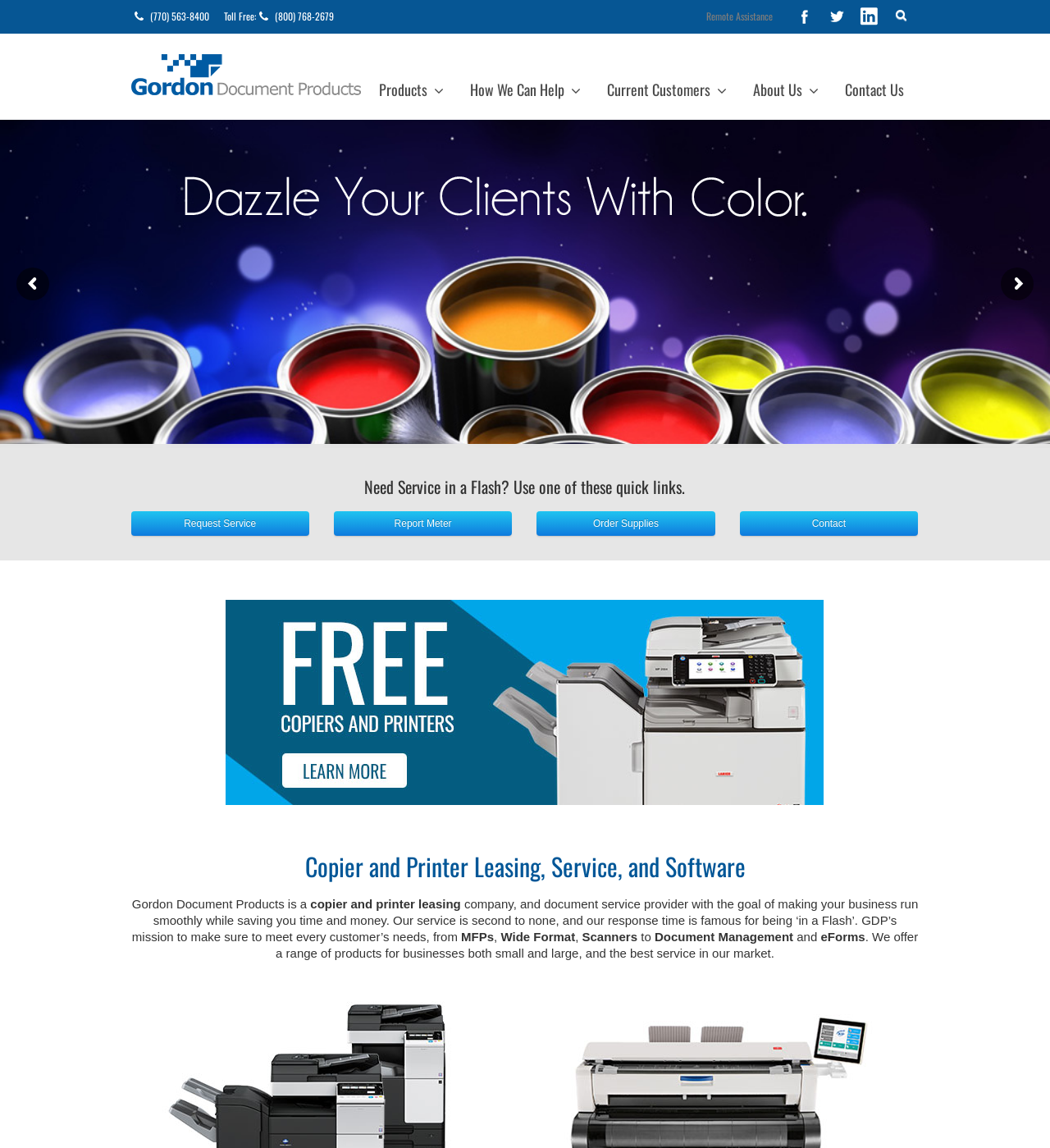What social media platforms does the company have?
Use the image to answer the question with a single word or phrase.

Facebook, Twitter, Linkedin